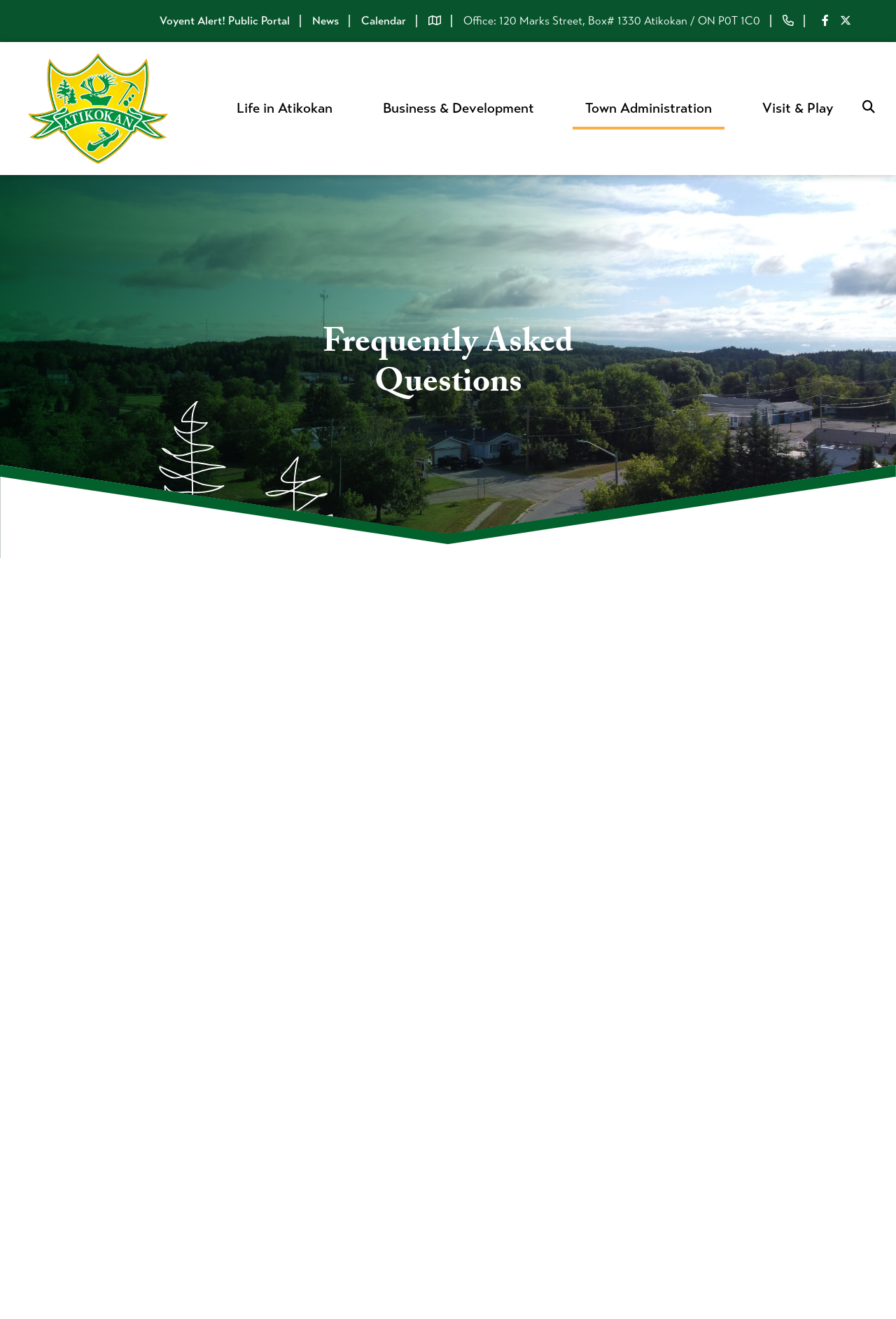Could you determine the bounding box coordinates of the clickable element to complete the instruction: "Click on the 'Frequently Asked Questions' link"? Provide the coordinates as four float numbers between 0 and 1, i.e., [left, top, right, bottom].

[0.36, 0.247, 0.64, 0.308]